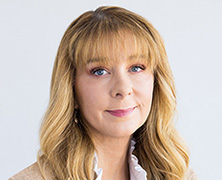Using the details from the image, please elaborate on the following question: What is Sara Mazer's focus in the STEM field?

The caption states that Sara Mazer has been a prominent advocate for inclusivity and leadership representation, implying that her focus is on promoting diversity in the STEM field.